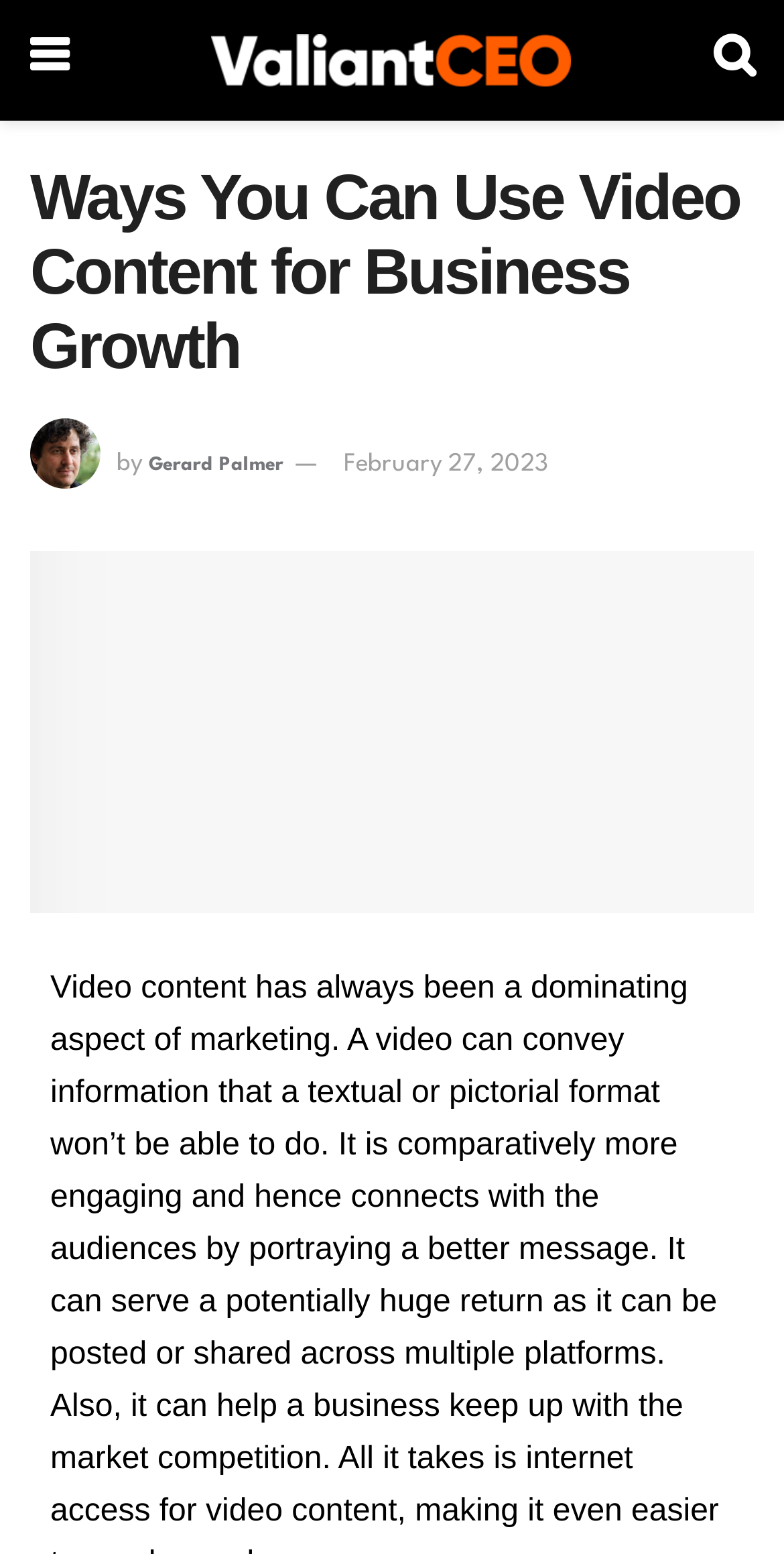Is there a logo on the webpage?
We need a detailed and meticulous answer to the question.

I found the logo by looking at the top-left corner of the webpage, where I saw an image with the text 'valiant' next to it. This suggests that the image is the logo of the website, which is named 'ValiantCEO'.